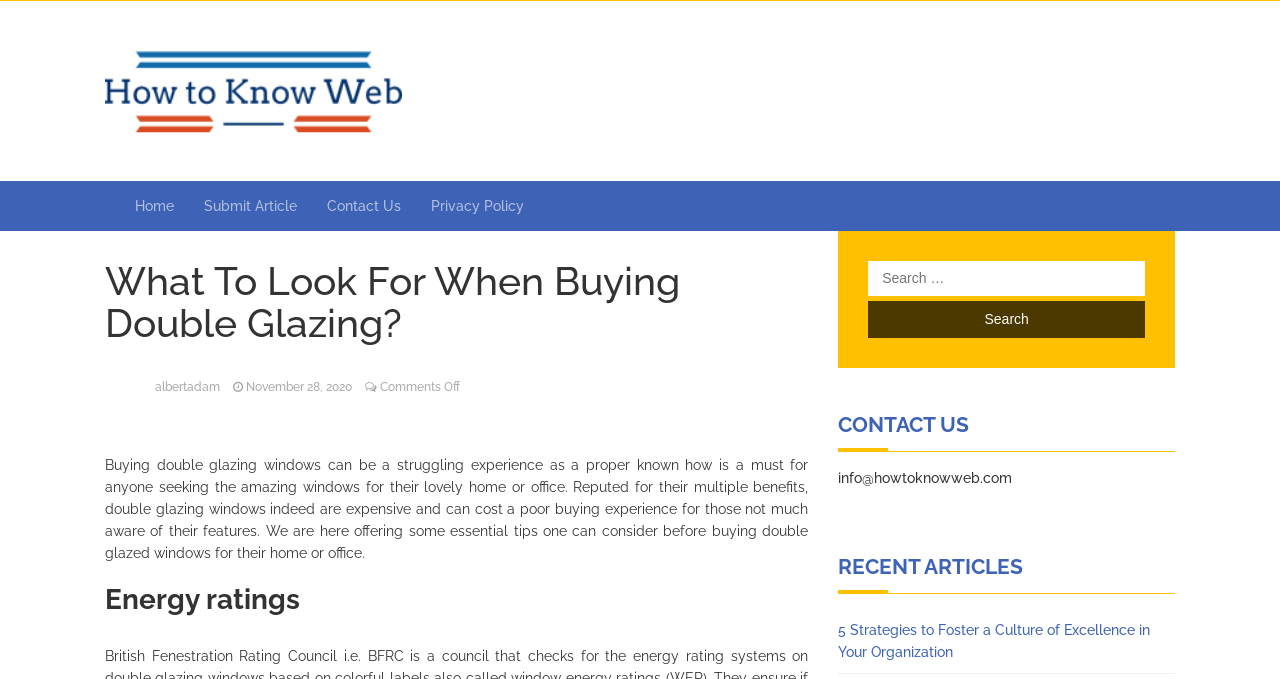Based on the description "Contact Us", find the bounding box of the specified UI element.

[0.244, 0.267, 0.325, 0.34]